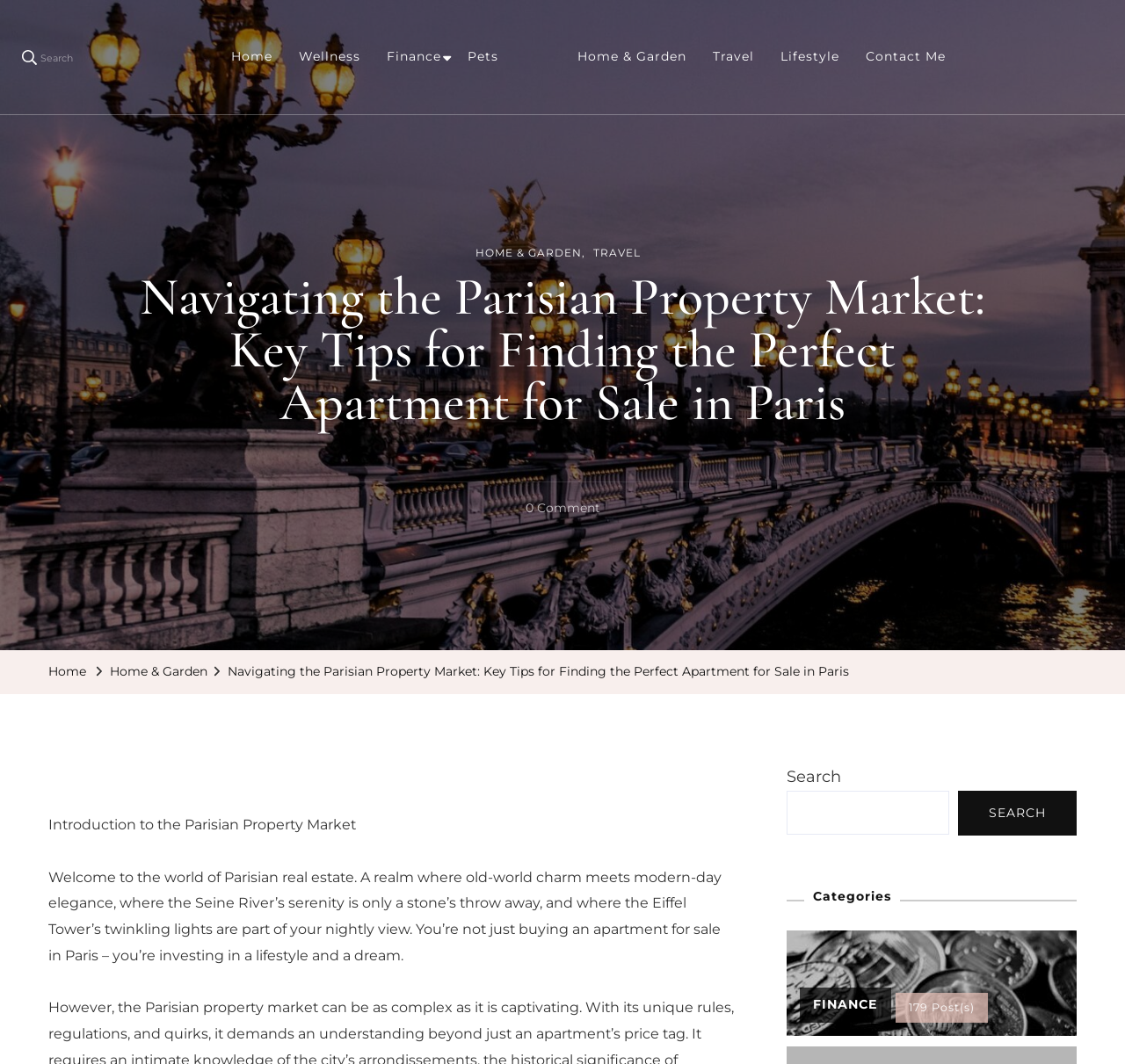Analyze the image and deliver a detailed answer to the question: What is the topic of the current article?

I determined the topic of the current article by reading the heading 'Navigating the Parisian Property Market: Key Tips for Finding the Perfect Apartment for Sale in Paris', which indicates that the article is about the Parisian property market.